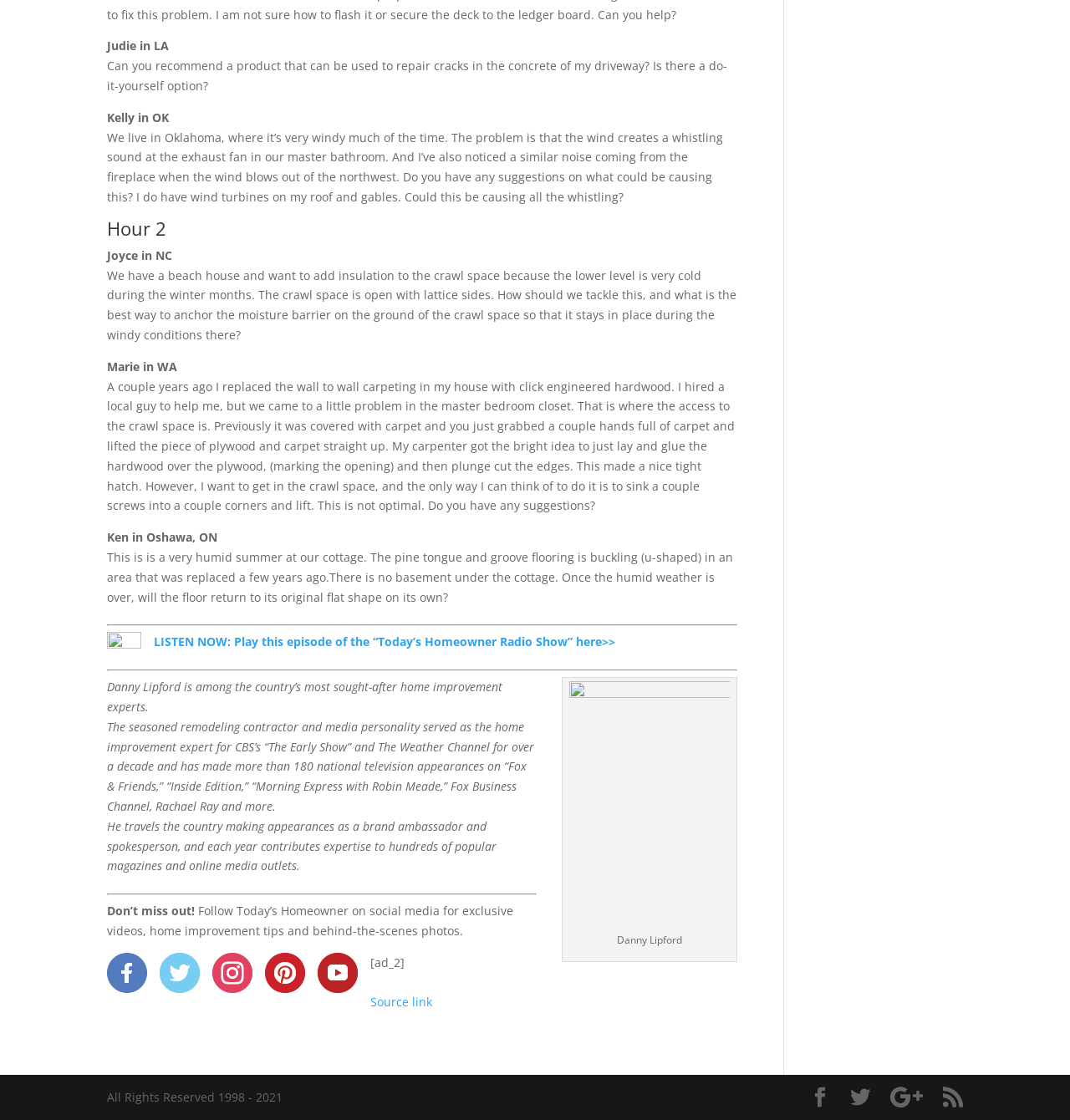What is the copyright year range of the webpage?
Carefully examine the image and provide a detailed answer to the question.

The webpage has a copyright notice at the bottom, which states 'All Rights Reserved 1998 - 2021'. This indicates that the webpage's content is copyrighted from 1998 to 2021.